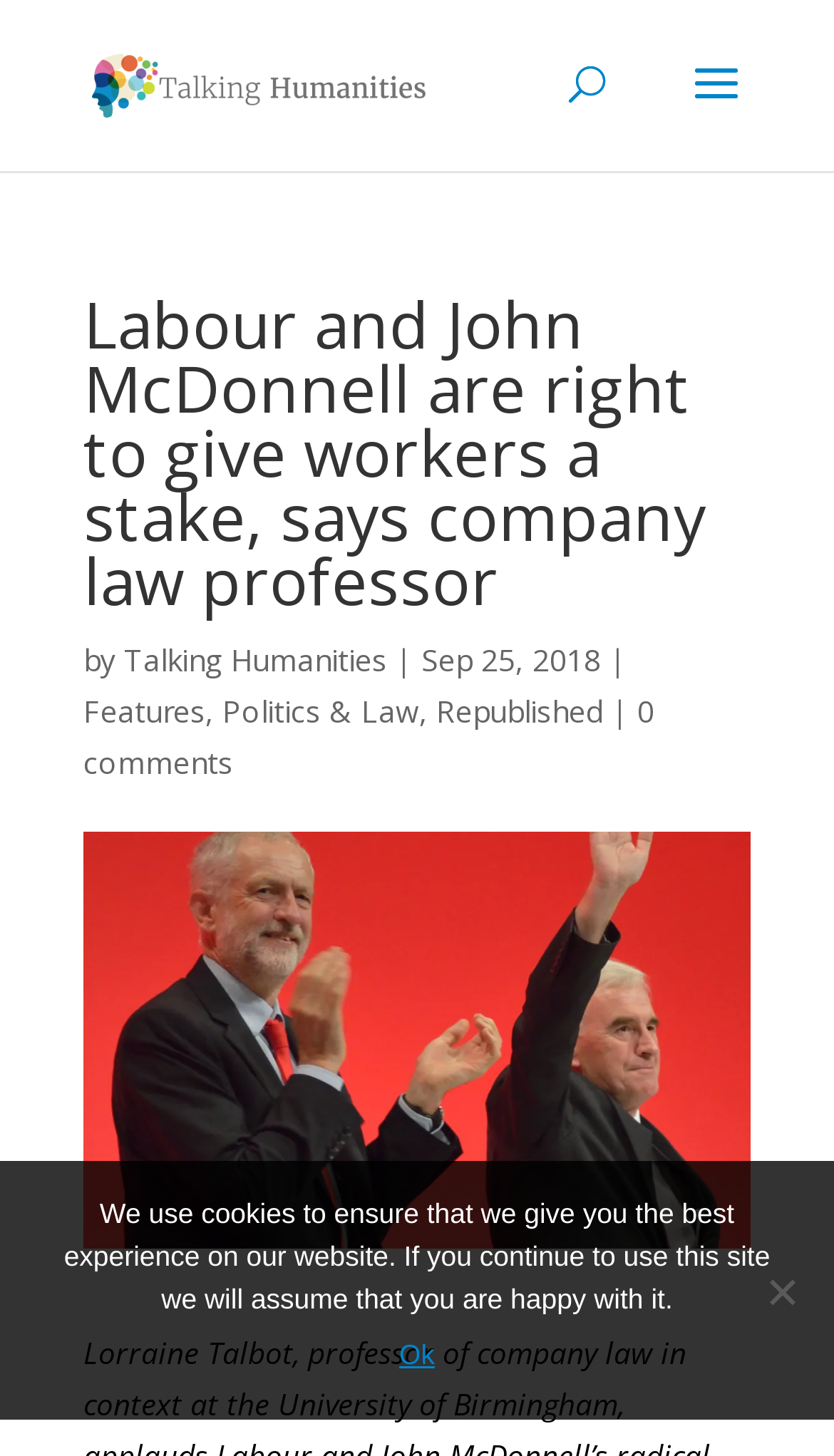Articulate a complete and detailed caption of the webpage elements.

The webpage appears to be an article page from the "Talking Humanities" website. At the top left, there is a link to the website's homepage, accompanied by a small image of the website's logo. Next to the logo, there is a search bar that spans about half of the page's width.

Below the search bar, there is a main heading that reads "Labour and John McDonnell are right to give workers a stake, says company law professor". This heading is followed by a line of text that includes the author's name, "by", and a link to the "Talking Humanities" website, as well as the date "Sep 25, 2018". 

On the same line, there are three links to categories: "Features", "Politics & Law", and "Republished". These links are separated by vertical lines. At the end of the line, there is a link to "0 comments".

Below this line, there is a large image related to the Labour party, which takes up most of the page's width.

At the very bottom of the page, there is a cookie notice dialog box that is not currently in focus. The dialog box contains a message about the website's use of cookies and provides an "Ok" button to acknowledge the notice. There is also a "No" button, but it is not clear what this button does.